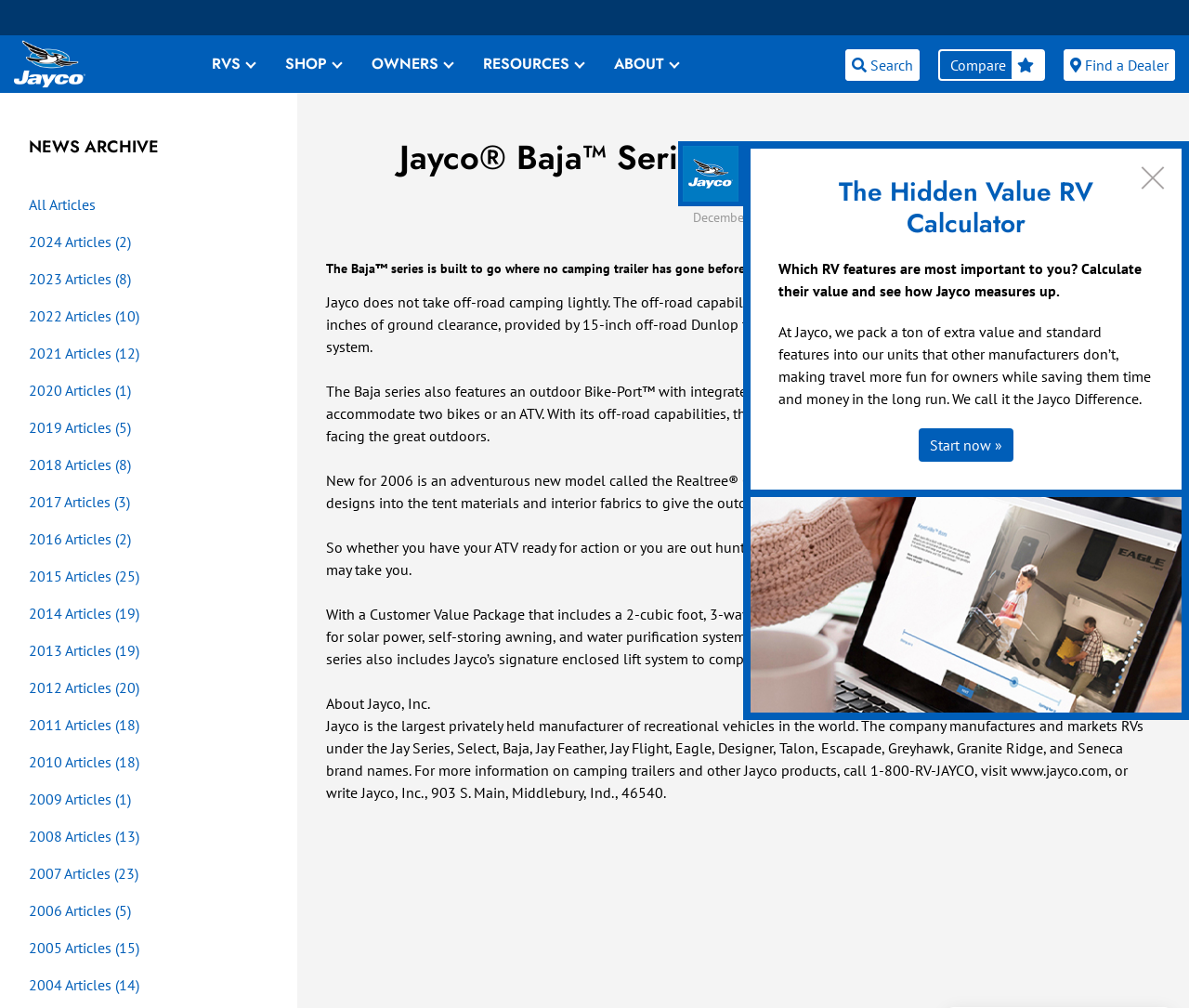What is the ground clearance of the Baja series?
Please respond to the question with a detailed and well-explained answer.

The ground clearance of the Baja series is mentioned in the text 'The off-road capabilities of the Baja series camping trailers are illustrated by 13 inches of ground clearance...'.